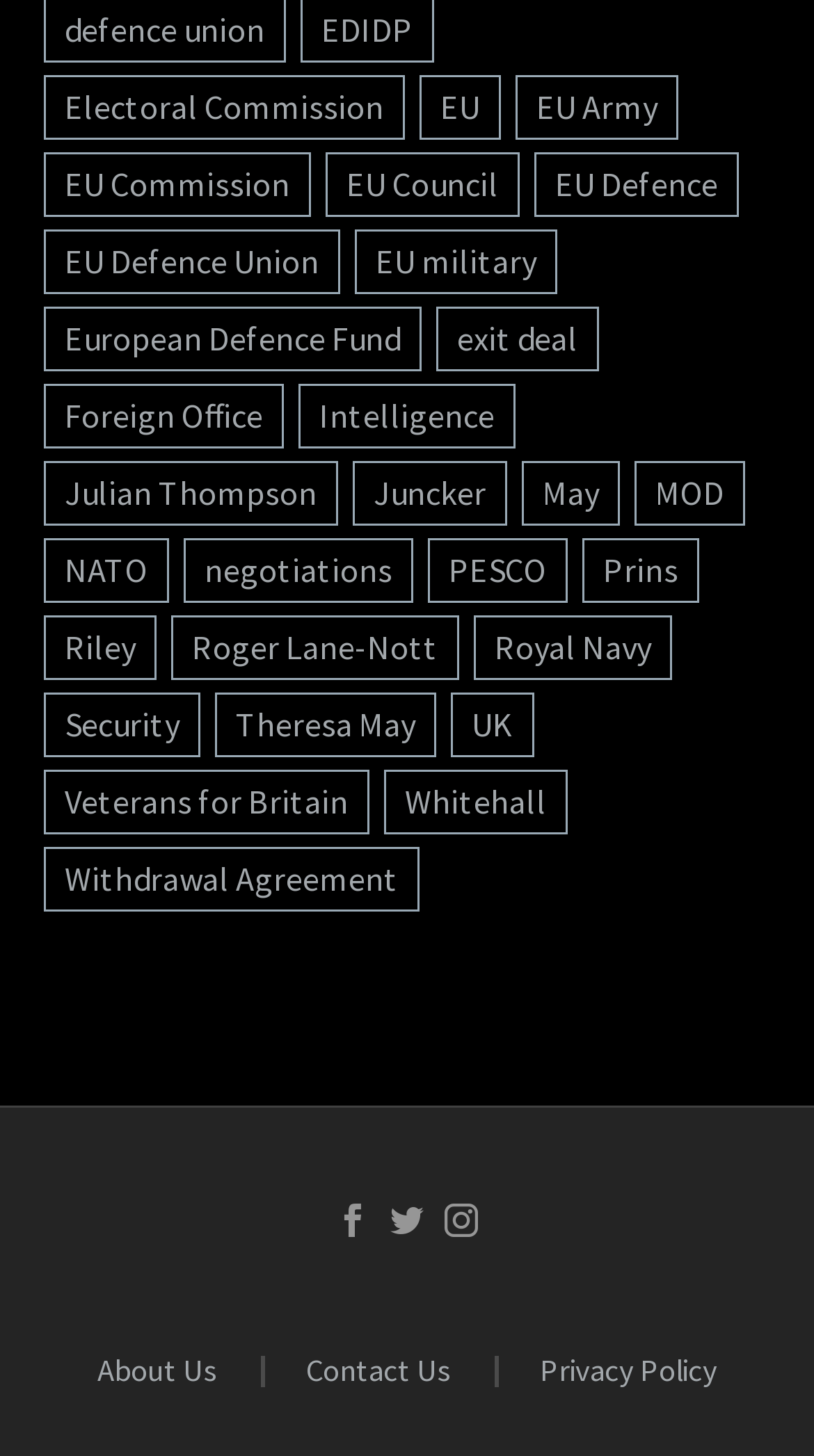Pinpoint the bounding box coordinates of the clickable area needed to execute the instruction: "Read about Veterans for Britain". The coordinates should be specified as four float numbers between 0 and 1, i.e., [left, top, right, bottom].

[0.054, 0.529, 0.454, 0.573]